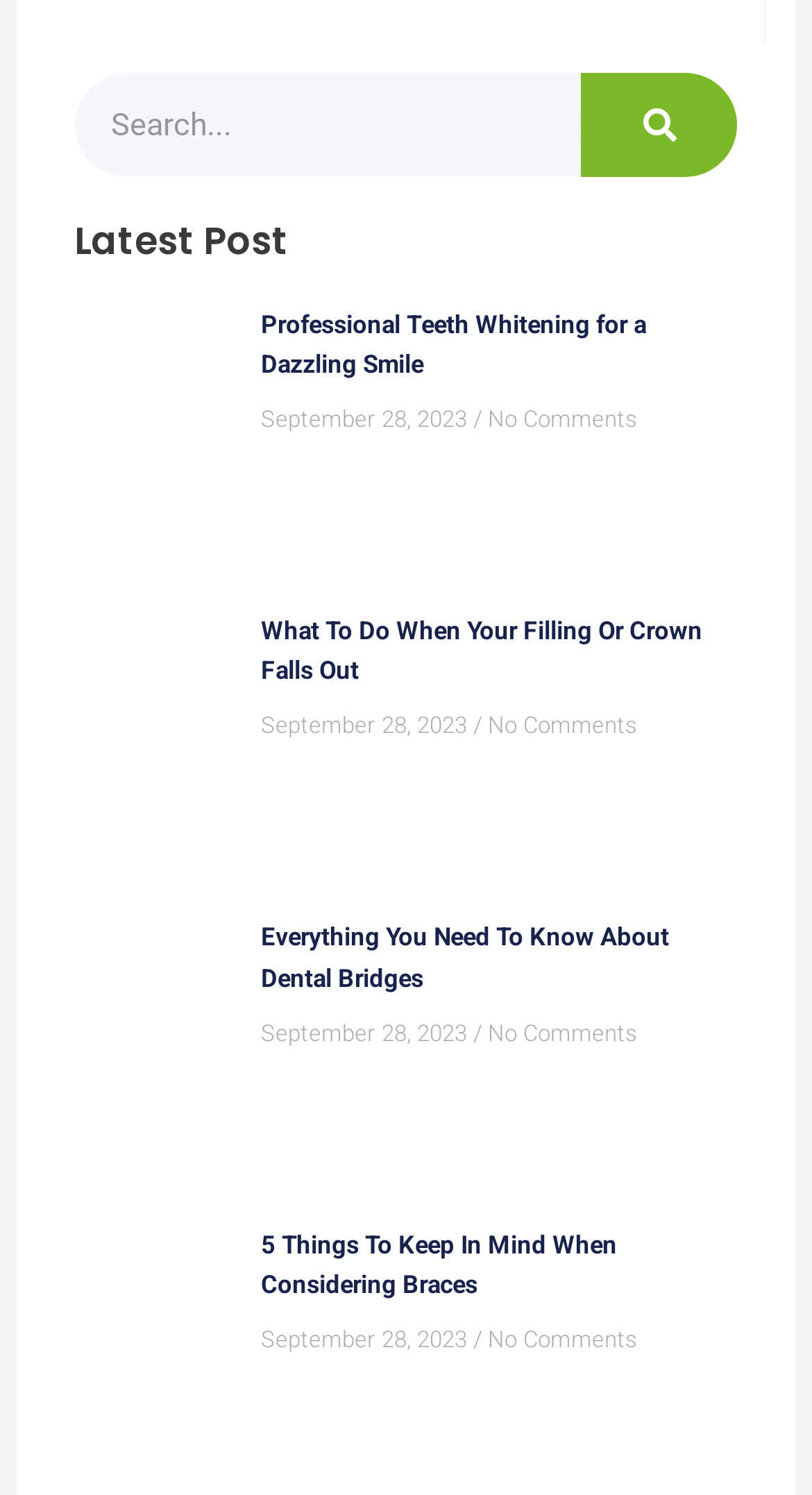Provide the bounding box coordinates of the HTML element this sentence describes: "Search".

[0.717, 0.049, 0.909, 0.119]